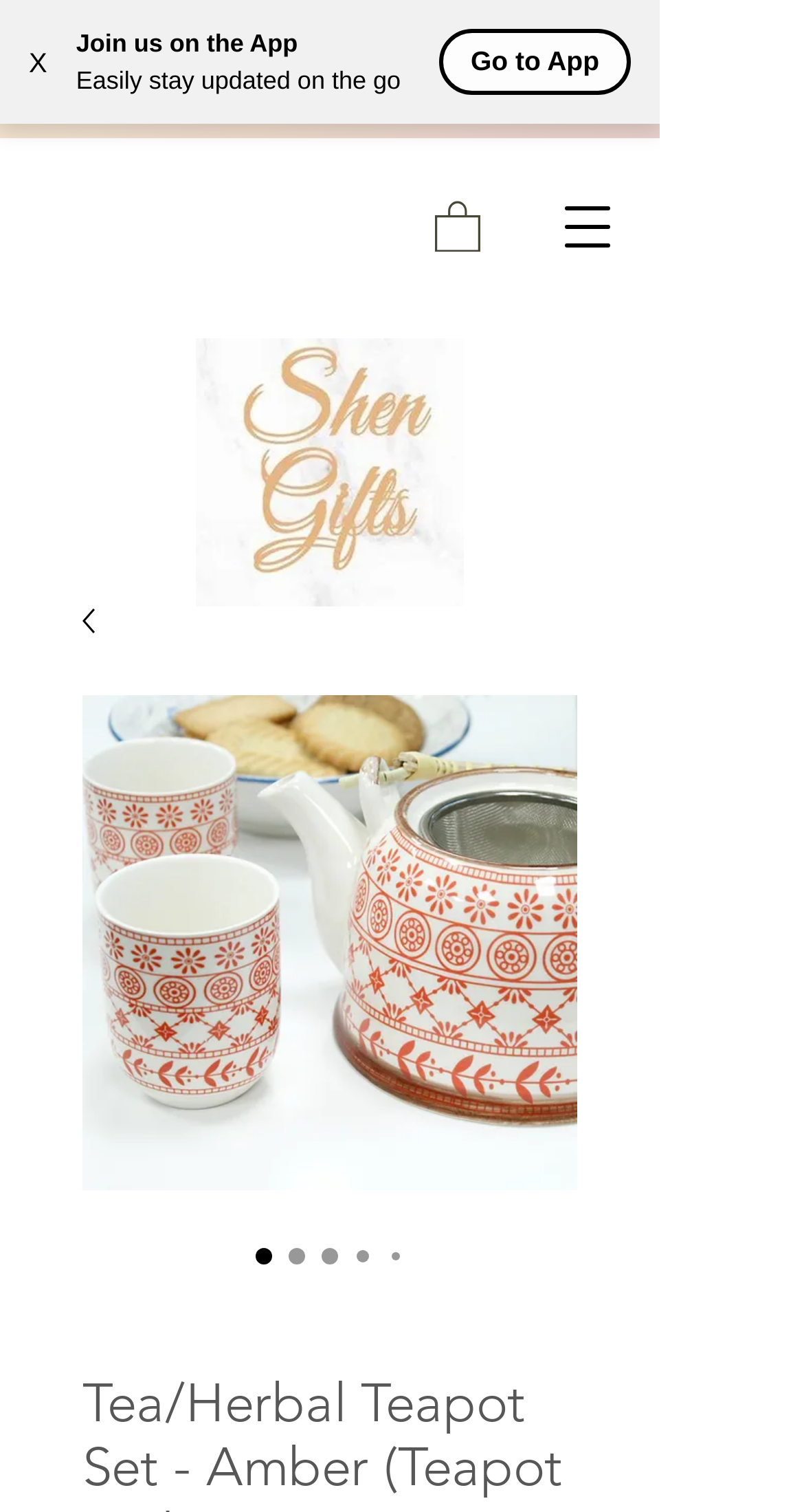What is the main heading of this webpage? Please extract and provide it.

Tea/Herbal Teapot Set - Amber (Teapot and 4 cups)